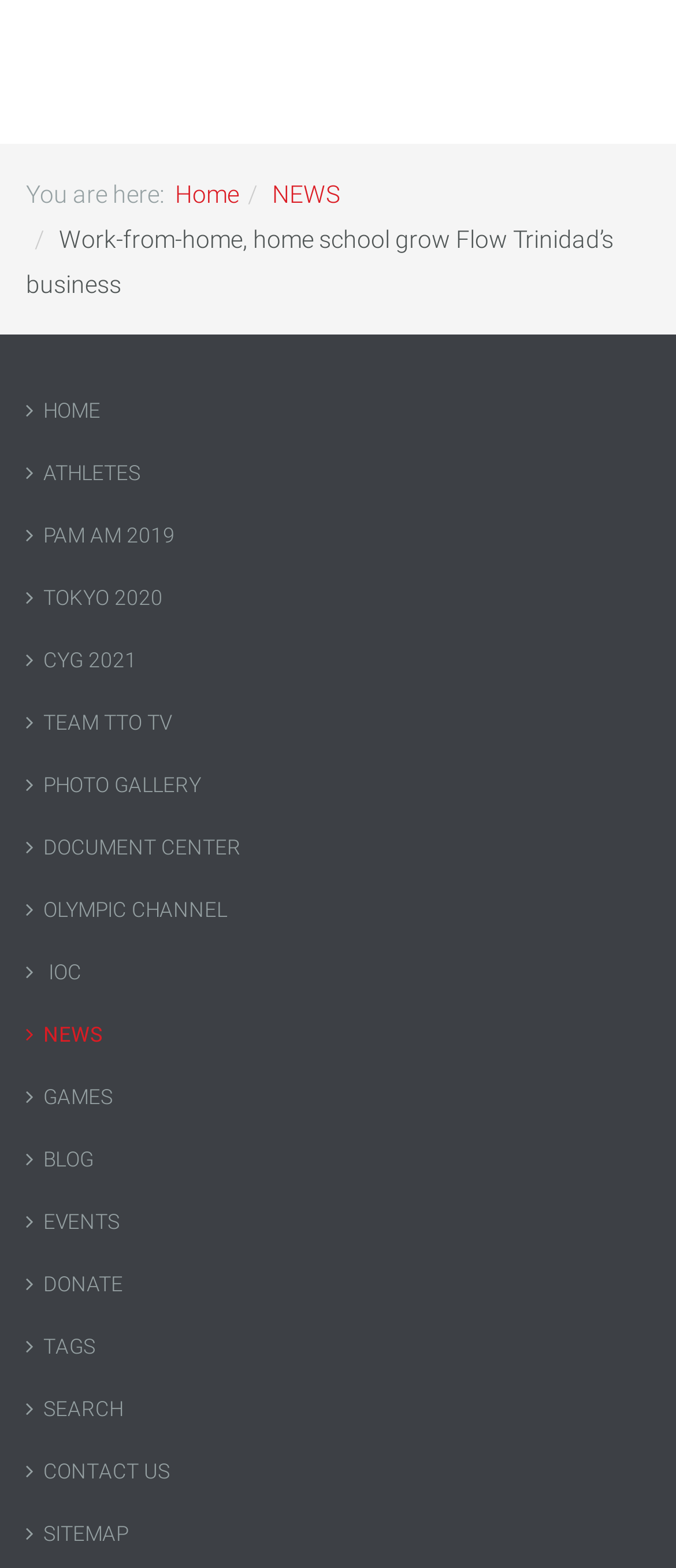Specify the bounding box coordinates of the element's region that should be clicked to achieve the following instruction: "go to home page". The bounding box coordinates consist of four float numbers between 0 and 1, in the format [left, top, right, bottom].

[0.259, 0.115, 0.354, 0.133]